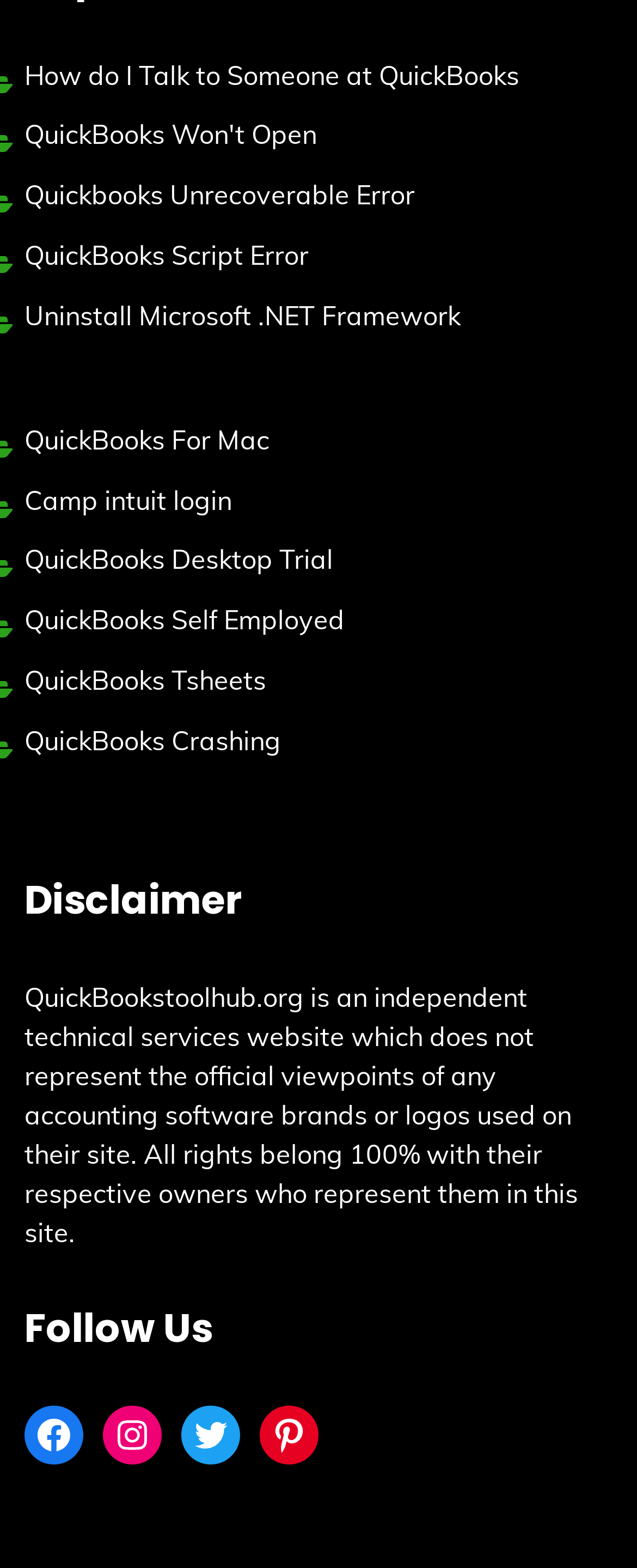Select the bounding box coordinates of the element I need to click to carry out the following instruction: "Check the disclaimer".

[0.038, 0.556, 0.962, 0.594]